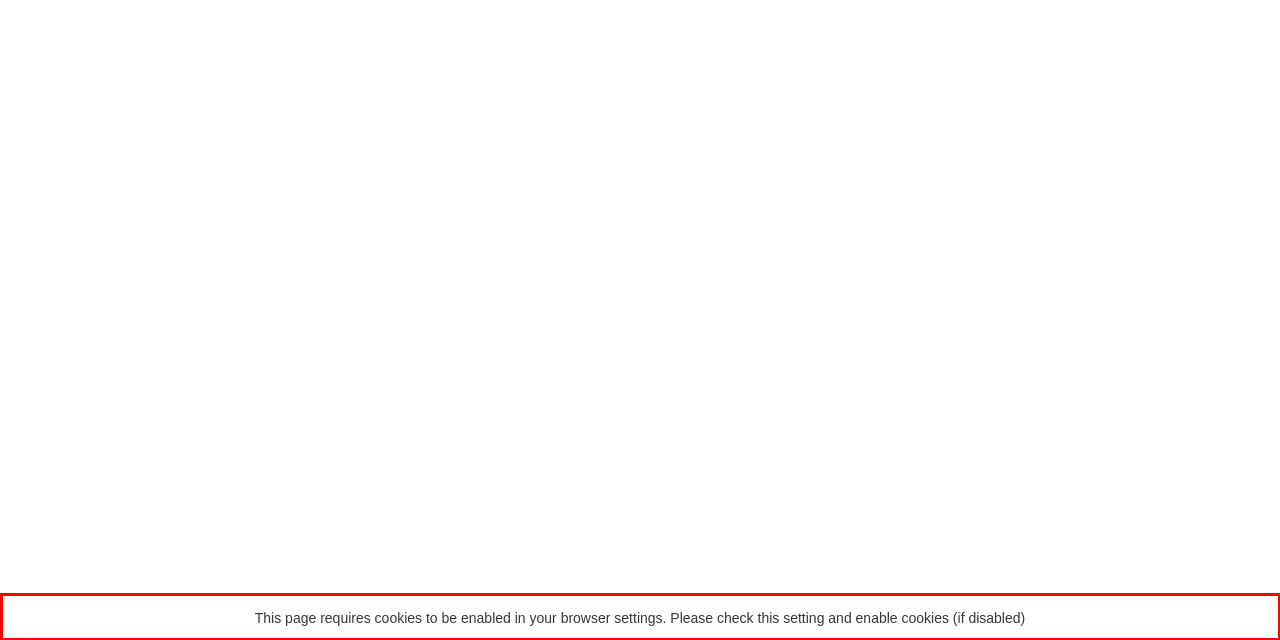The screenshot you have been given contains a UI element surrounded by a red rectangle. Use OCR to read and extract the text inside this red rectangle.

This page requires cookies to be enabled in your browser settings. Please check this setting and enable cookies (if disabled)